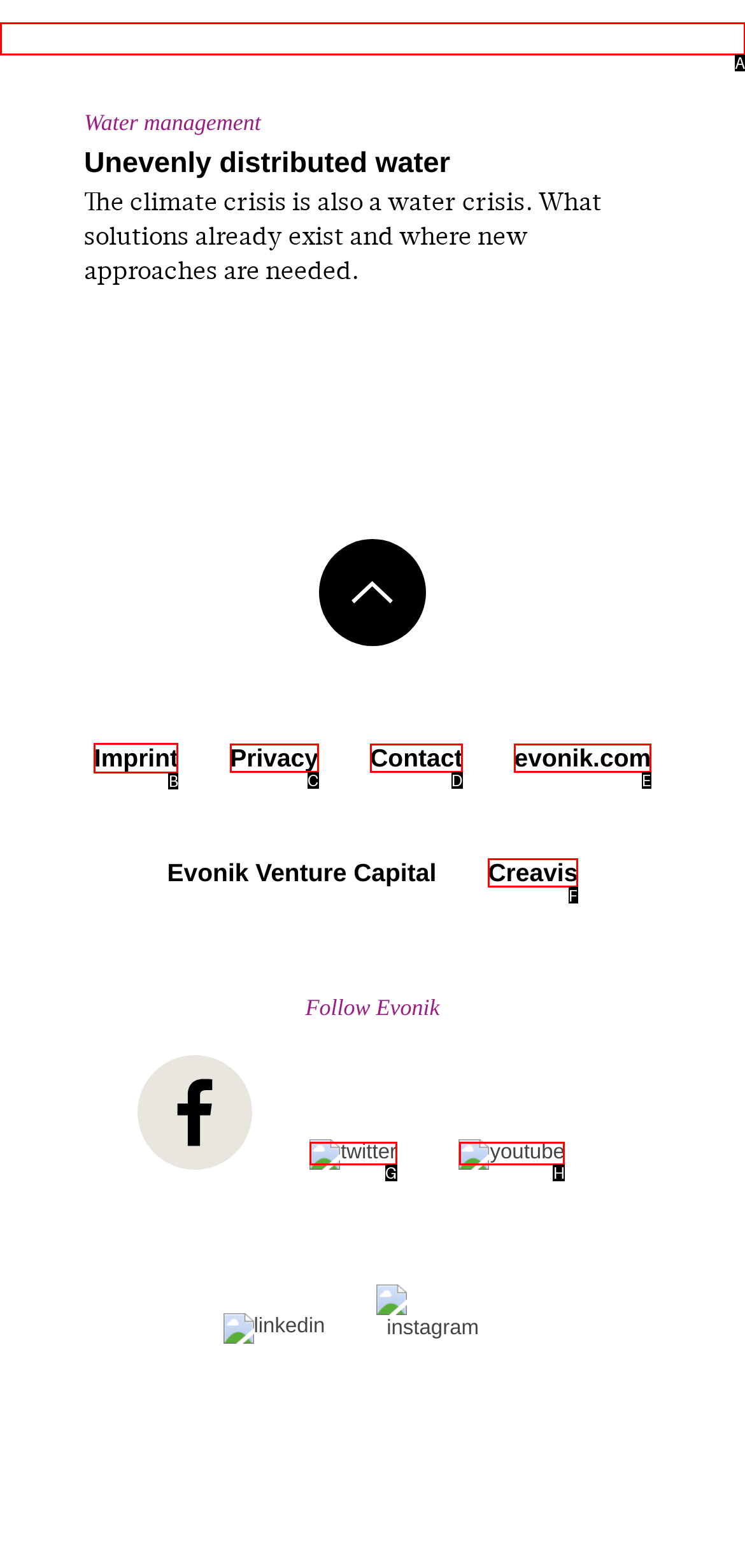Identify which lettered option to click to carry out the task: Visit imprint page. Provide the letter as your answer.

B